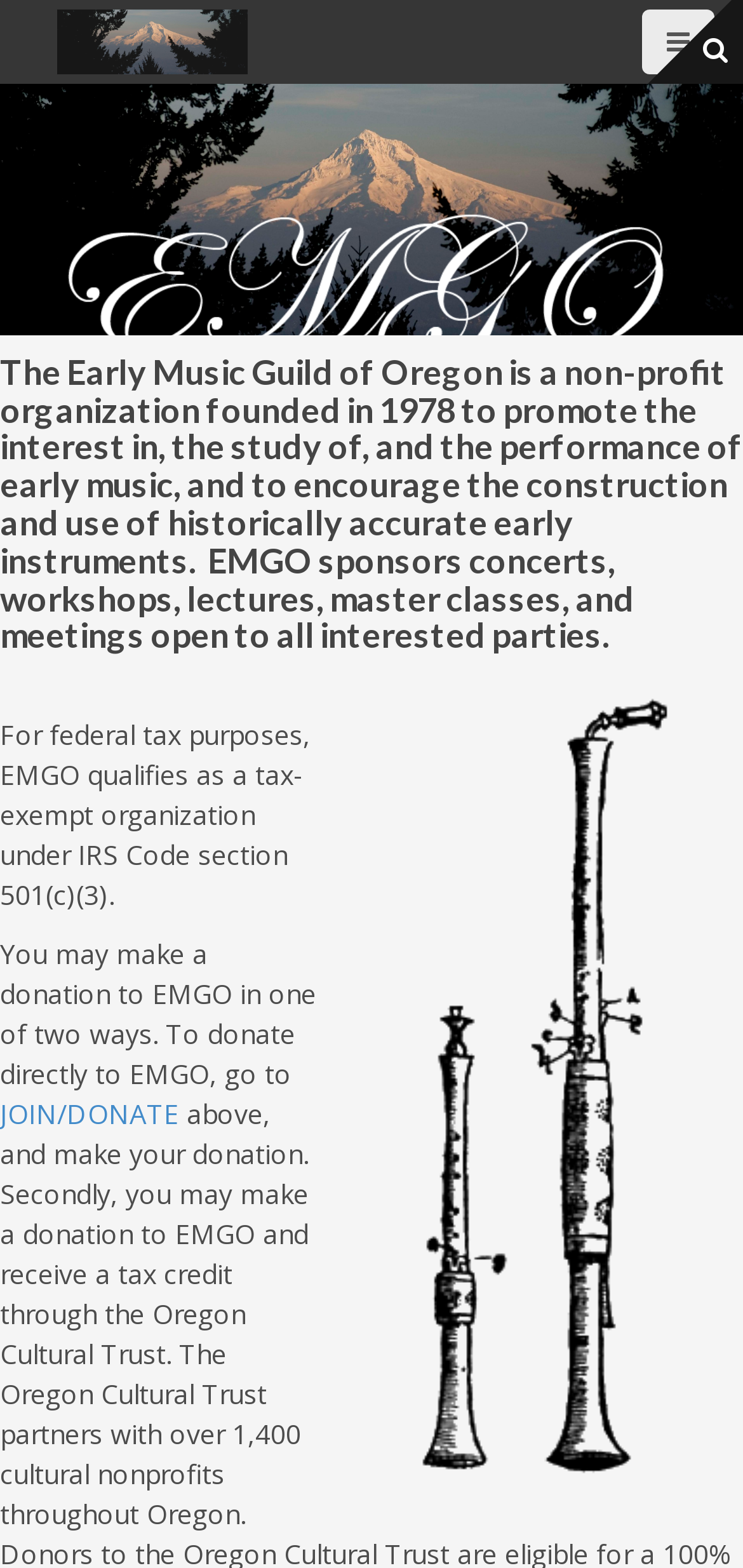Respond to the question below with a single word or phrase:
How can I donate to EMGO?

Through JOIN/DONATE link